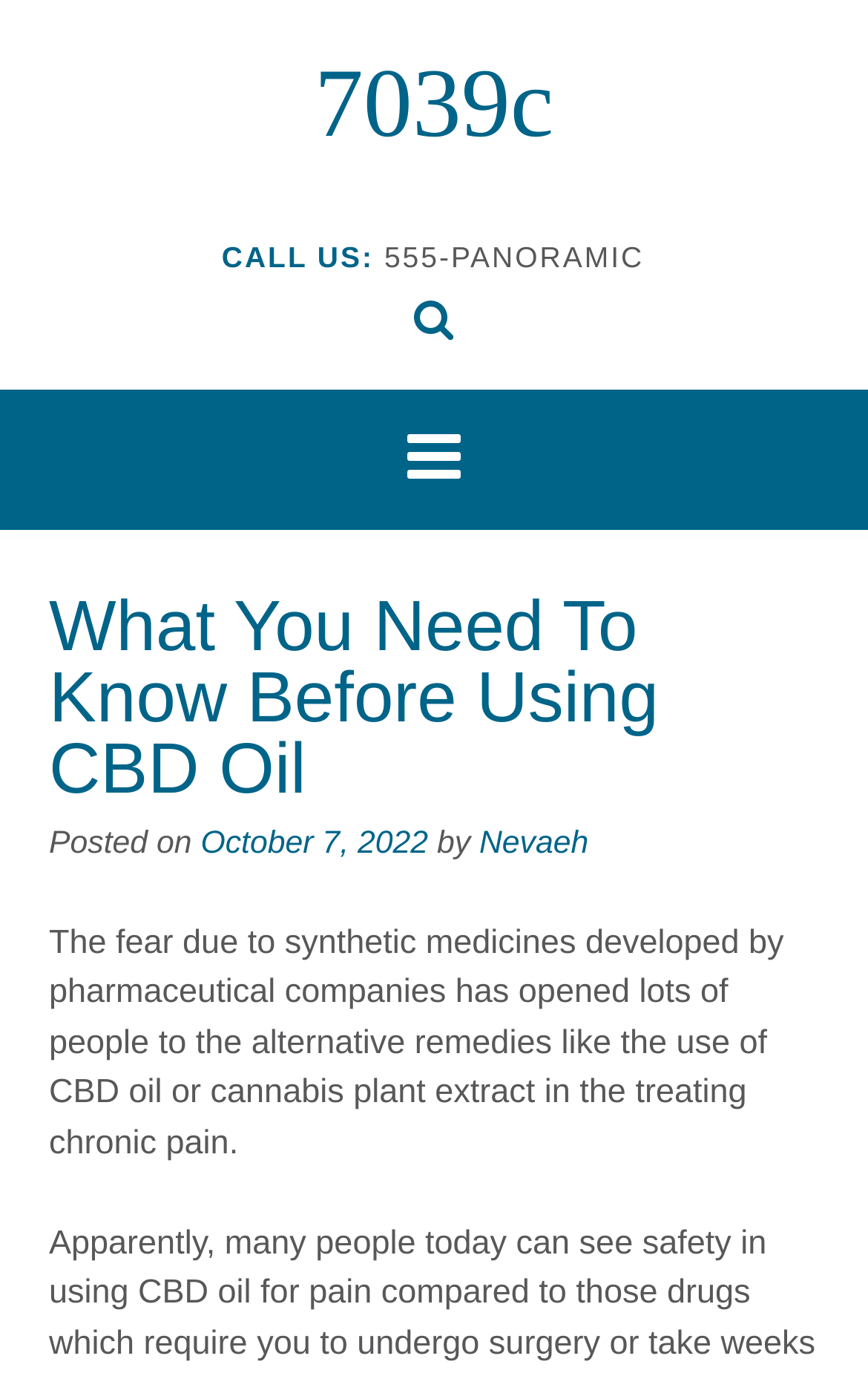Given the element description "Nevaeh", identify the bounding box of the corresponding UI element.

[0.552, 0.602, 0.678, 0.628]